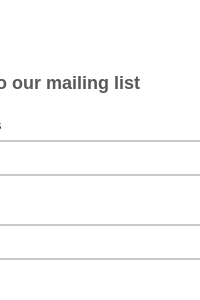Use a single word or phrase to respond to the question:
What is the name of the website where the book review is published?

McGee's Musings